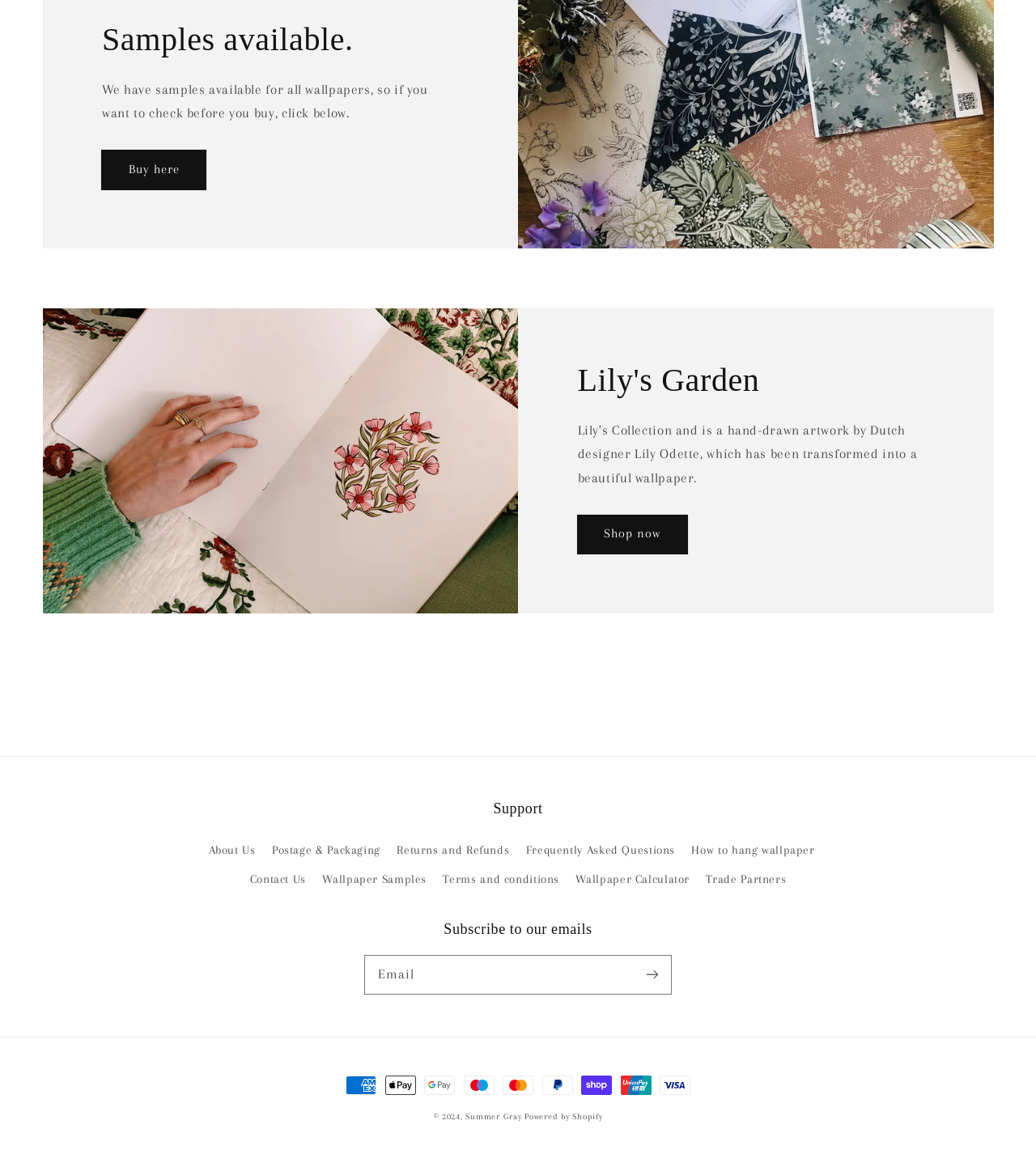Respond to the question below with a single word or phrase:
How many links are under 'Support'?

7